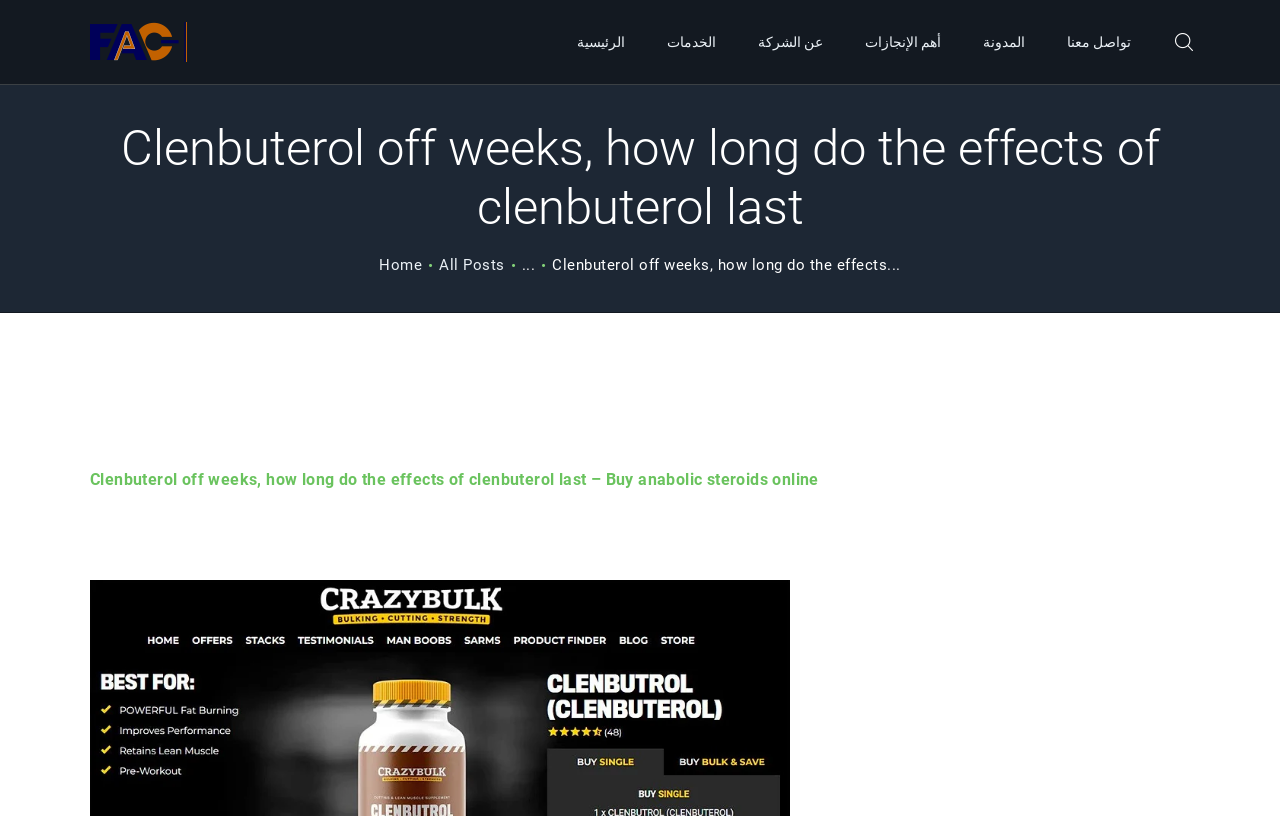Find the bounding box coordinates of the clickable area that will achieve the following instruction: "go to the blog".

[0.751, 0.022, 0.817, 0.082]